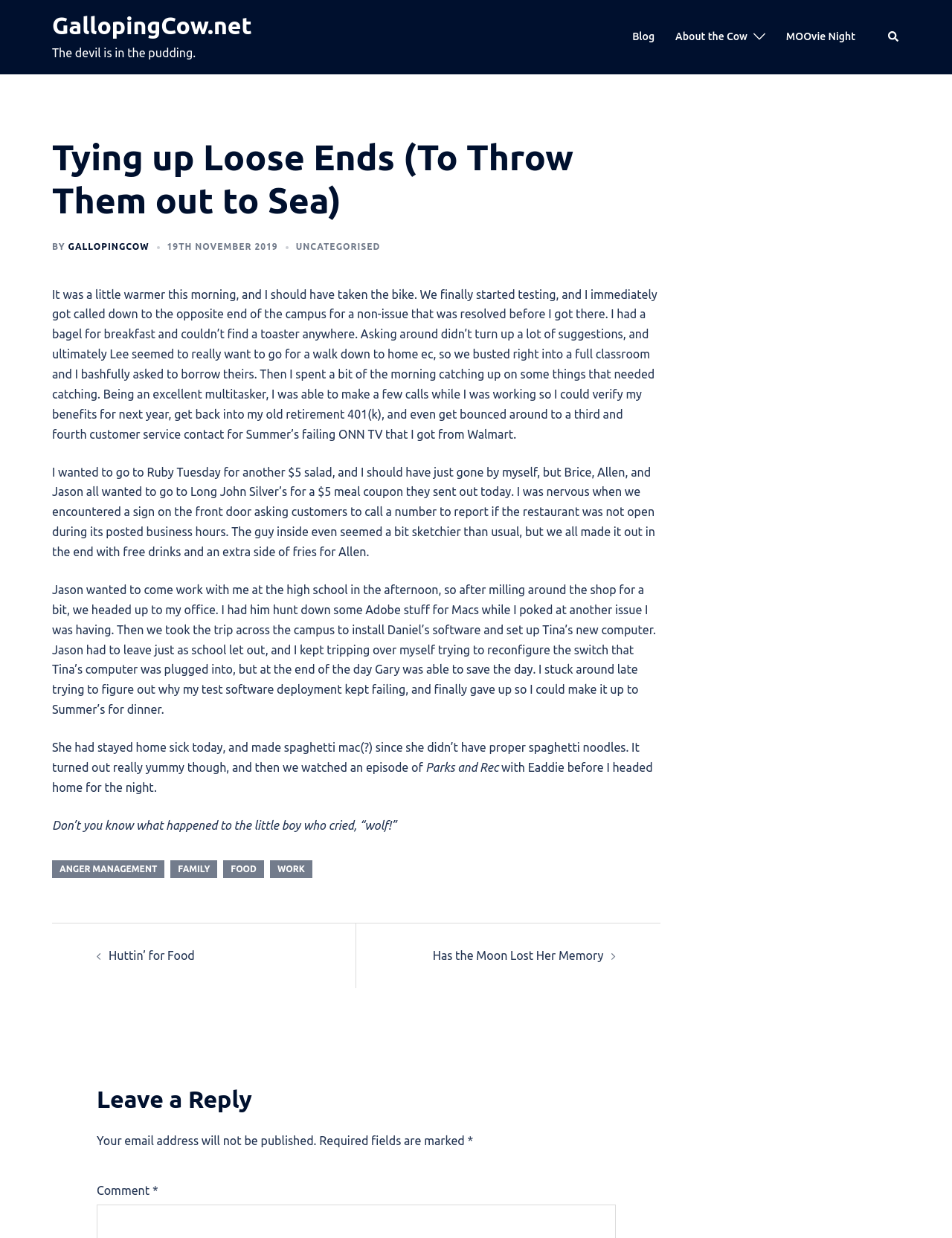How many images are on the webpage?
Please interpret the details in the image and answer the question thoroughly.

There are four images on the webpage. One is located in the top-right corner, one is in the footer section, and two are in the 'Post navigation' section. These images are not explicitly labeled, but they can be identified by their bounding box coordinates.